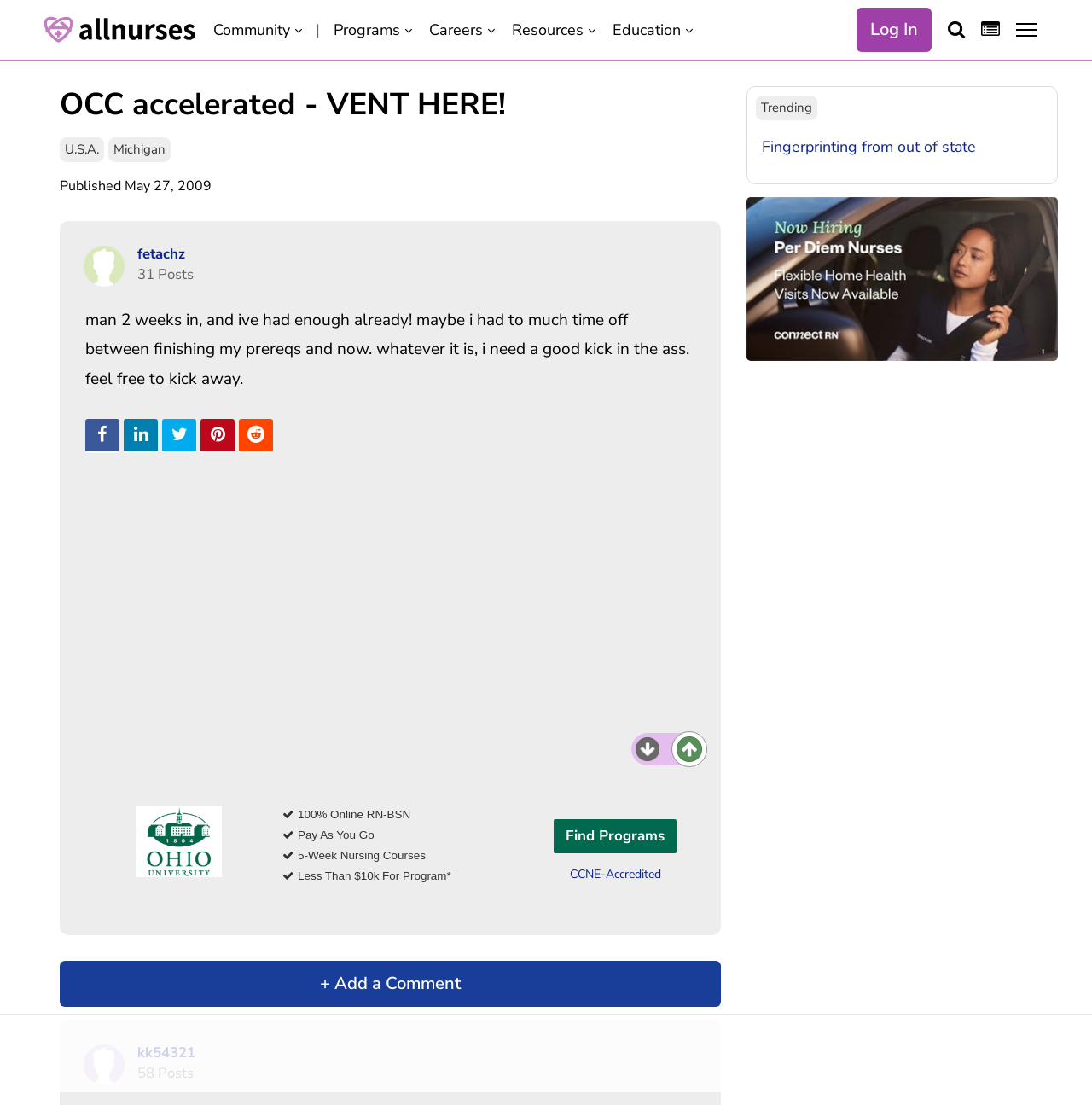Please find the bounding box coordinates of the clickable region needed to complete the following instruction: "Click on HALL OF FAME". The bounding box coordinates must consist of four float numbers between 0 and 1, i.e., [left, top, right, bottom].

None